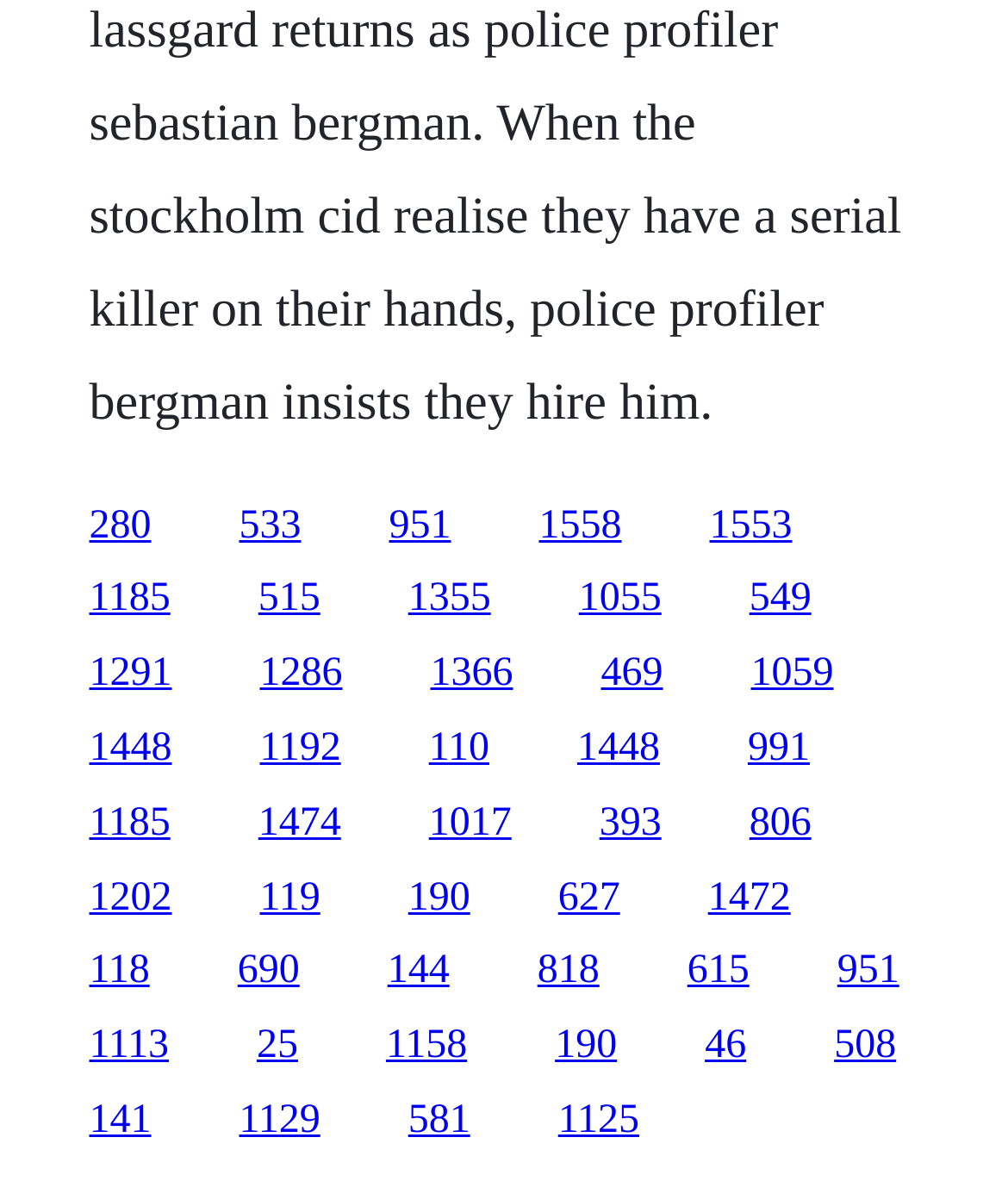How many links have a width greater than 0.1?
Please utilize the information in the image to give a detailed response to the question.

By examining the x1 and x2 coordinates of each link, I found that 20 links have a width (x2 - x1) greater than 0.1.